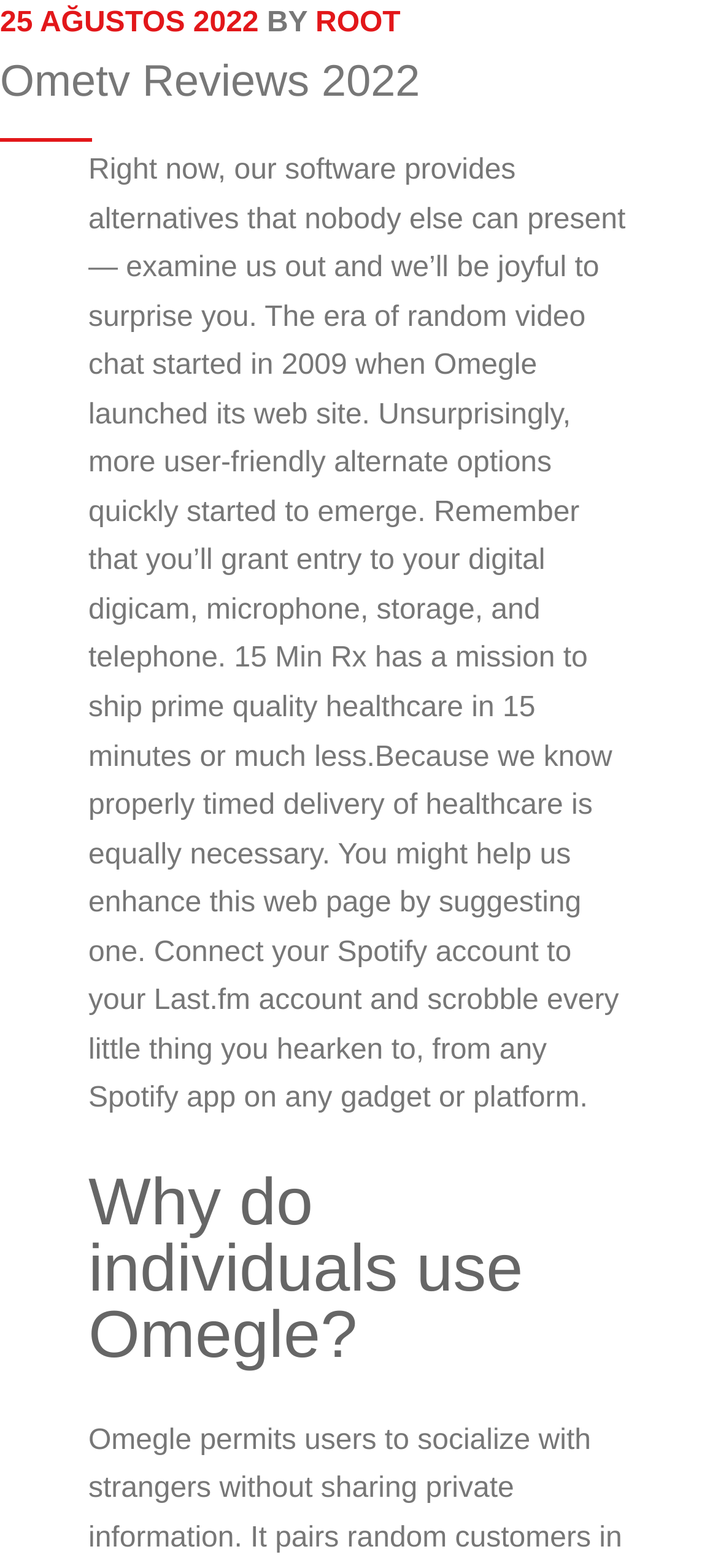Consider the image and give a detailed and elaborate answer to the question: 
What is the question being asked in the webpage?

I found the question by looking at the heading element with the text 'Why do individuals use Omegle?', which is a question being asked on the webpage.